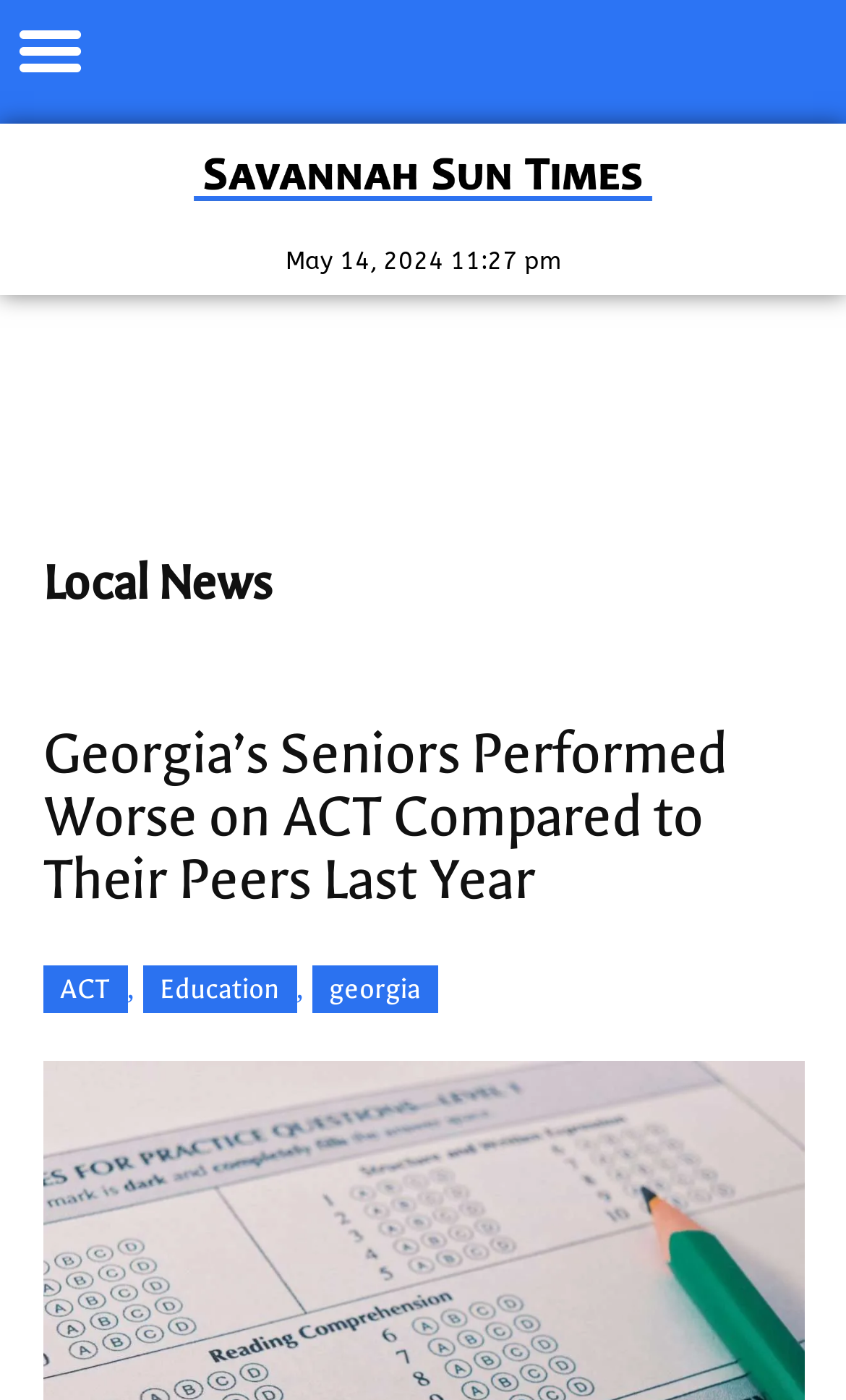Utilize the details in the image to thoroughly answer the following question: What organization is mentioned in the article?

I found the organization mentioned in the article by looking at the link 'ACT' which is located near the top of the page, indicating that the article is about a report released by ACT.